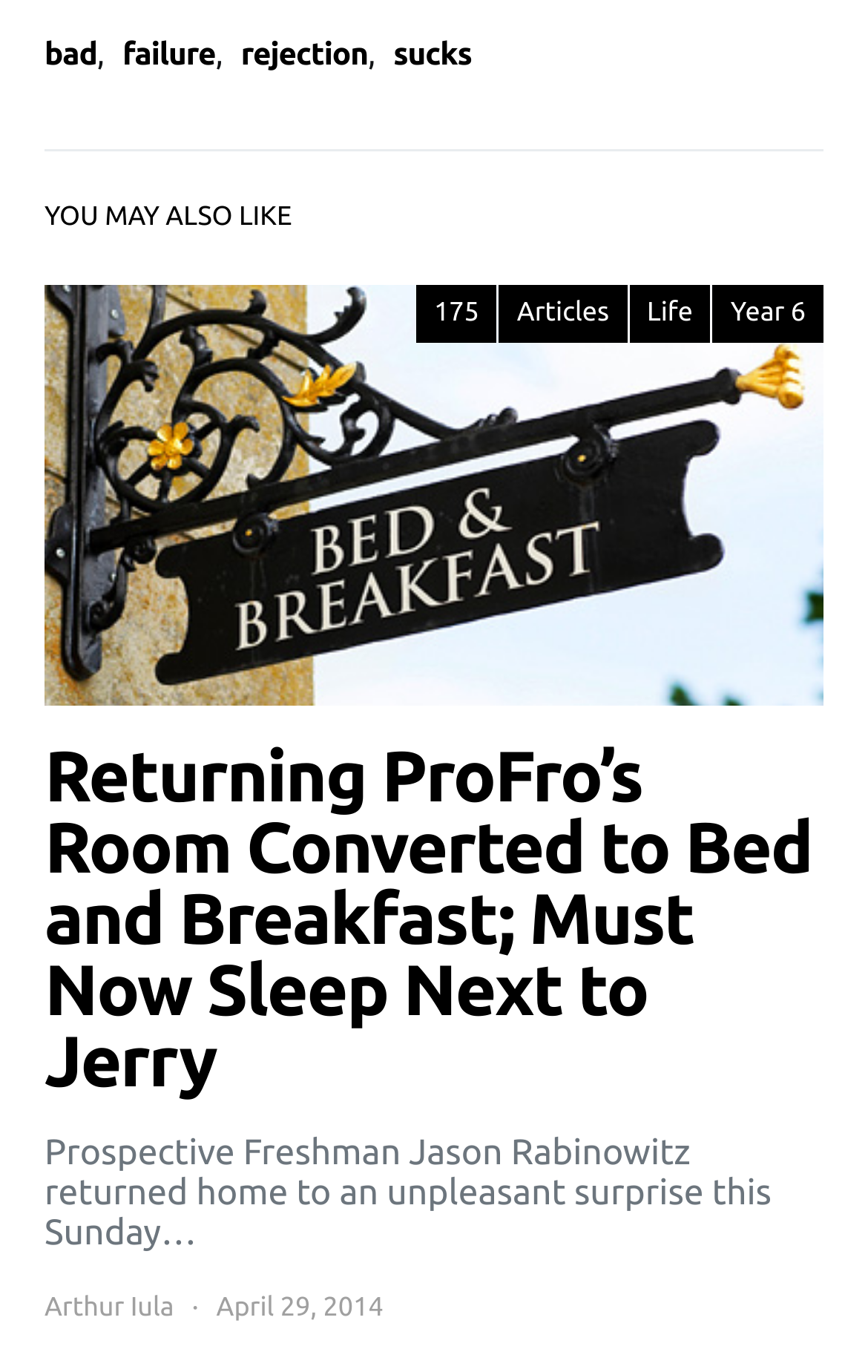What is the title of the article?
Please provide a single word or phrase as the answer based on the screenshot.

Returning ProFro’s Room Converted to Bed and Breakfast; Must Now Sleep Next to Jerry